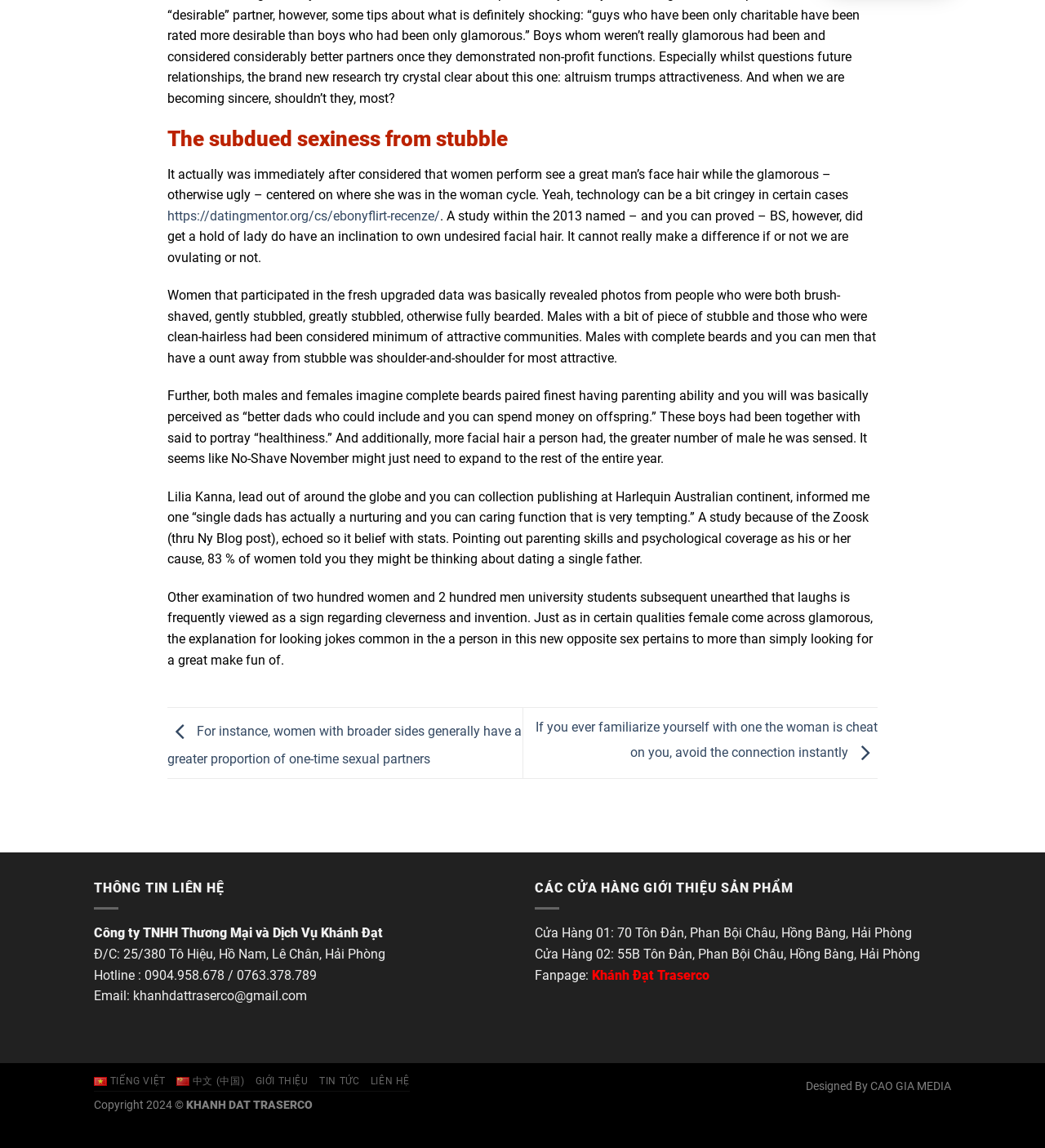What is the topic of the article?
Using the information presented in the image, please offer a detailed response to the question.

The article discusses the attractiveness of facial hair, specifically stubble, beards, and their perceived attractiveness to women. The text analyzes various studies and their findings on the topic.